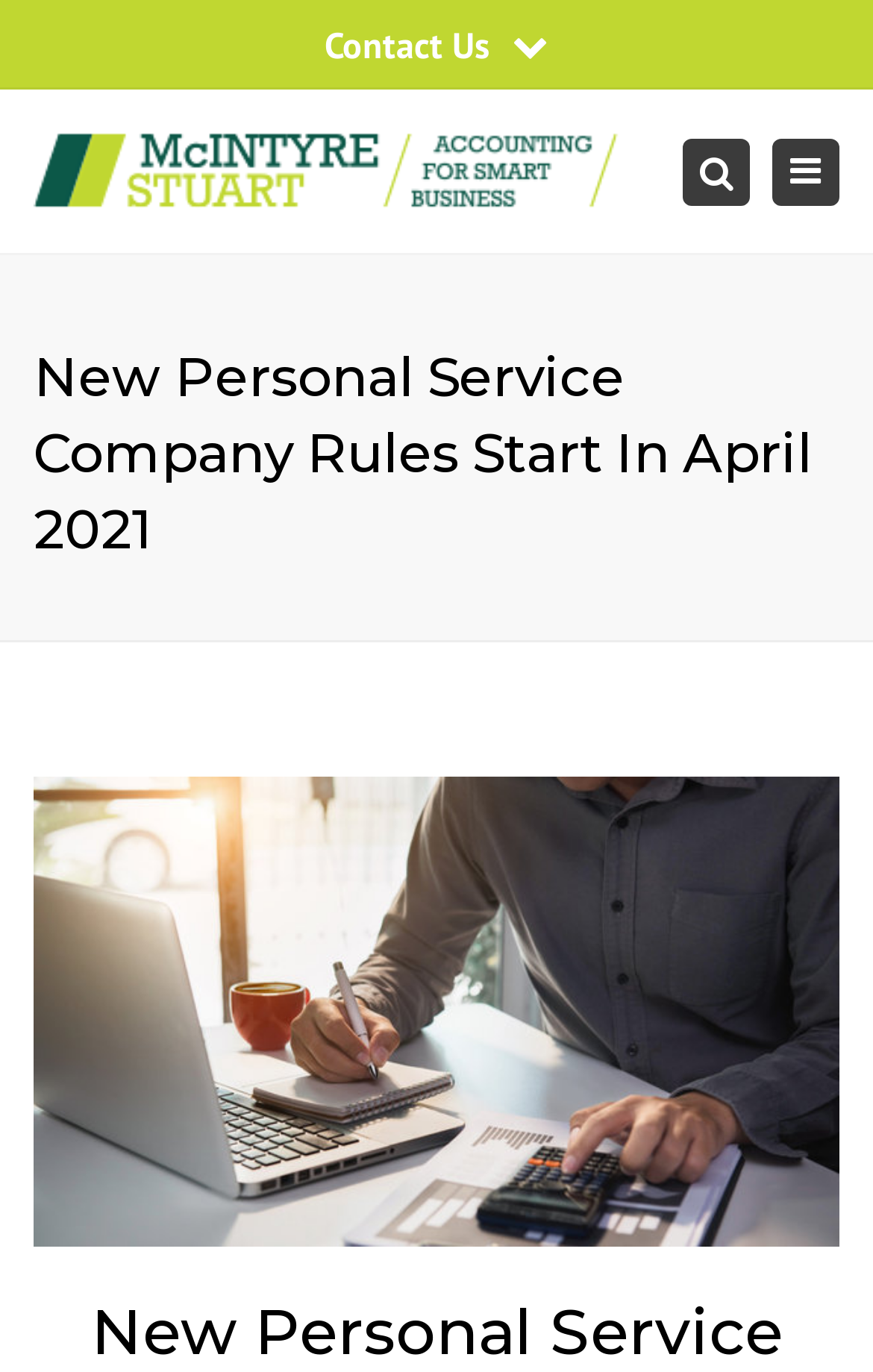Respond to the following question with a brief word or phrase:
What is the business hour?

Mon - Fri: 9:00 - 17:00